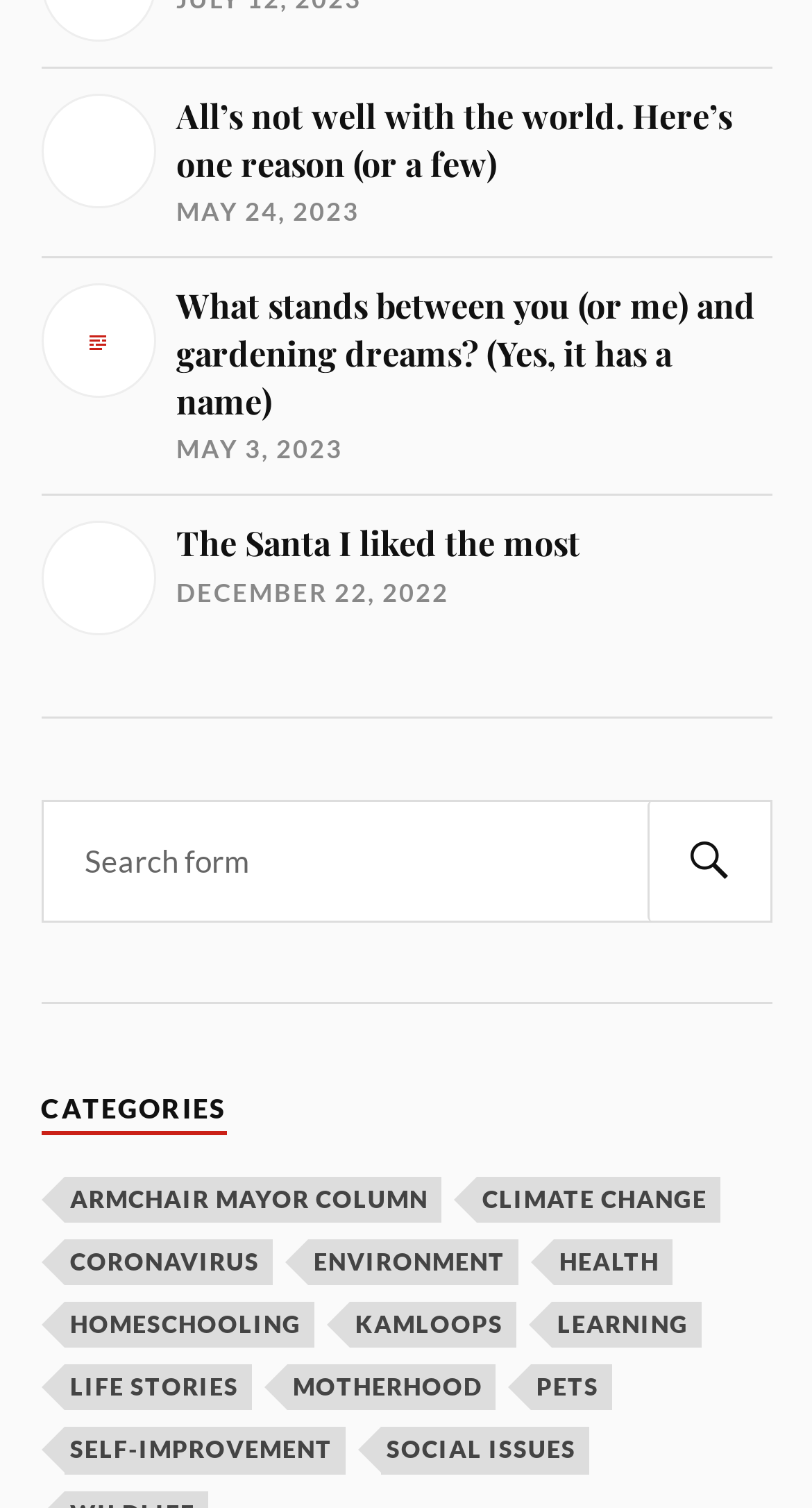Extract the bounding box for the UI element that matches this description: "Homeschooling".

[0.078, 0.863, 0.386, 0.894]